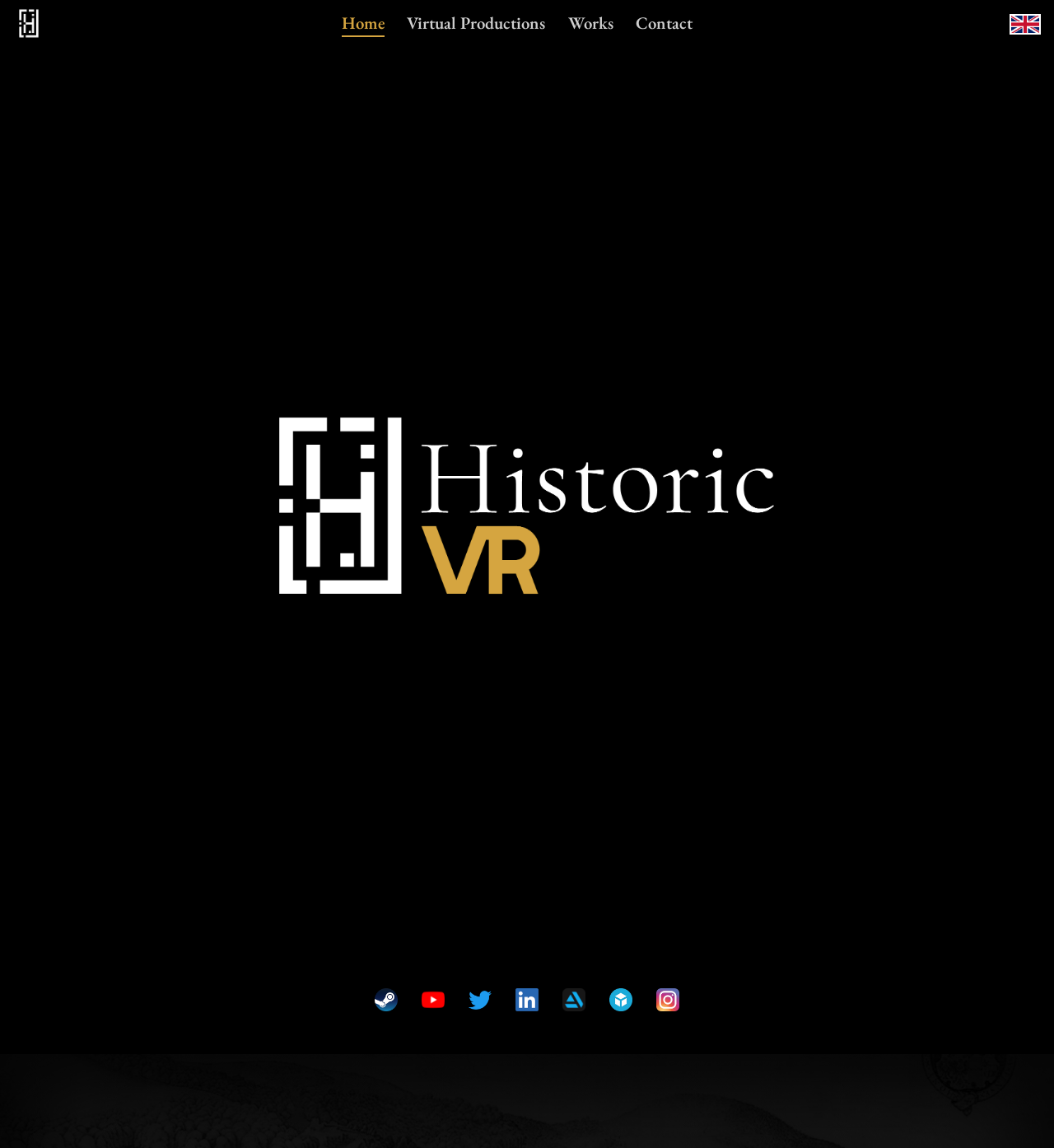Please specify the bounding box coordinates of the region to click in order to perform the following instruction: "Click the steam link".

[0.355, 0.855, 0.377, 0.882]